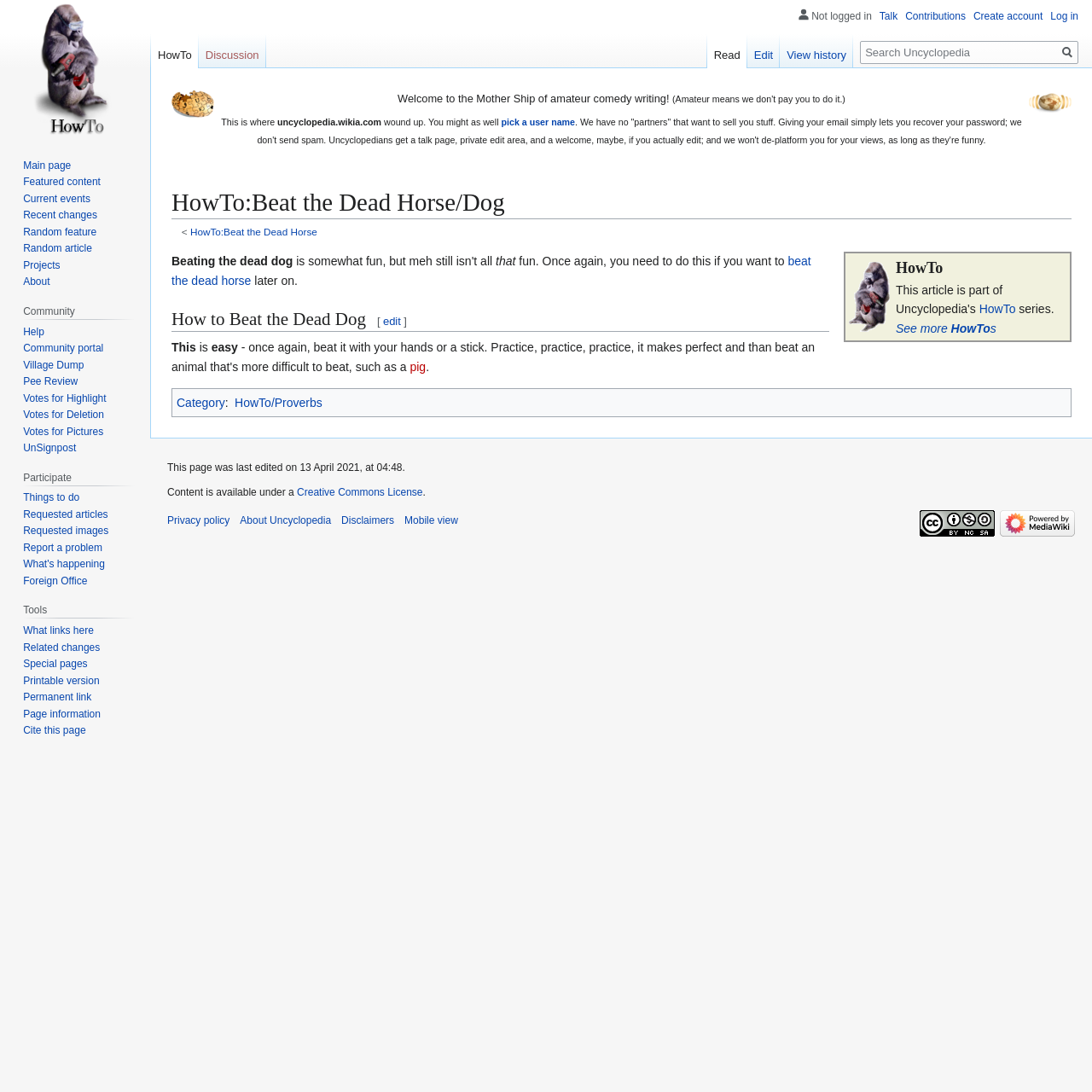Determine the main heading of the webpage and generate its text.

HowTo:Beat the Dead Horse/Dog